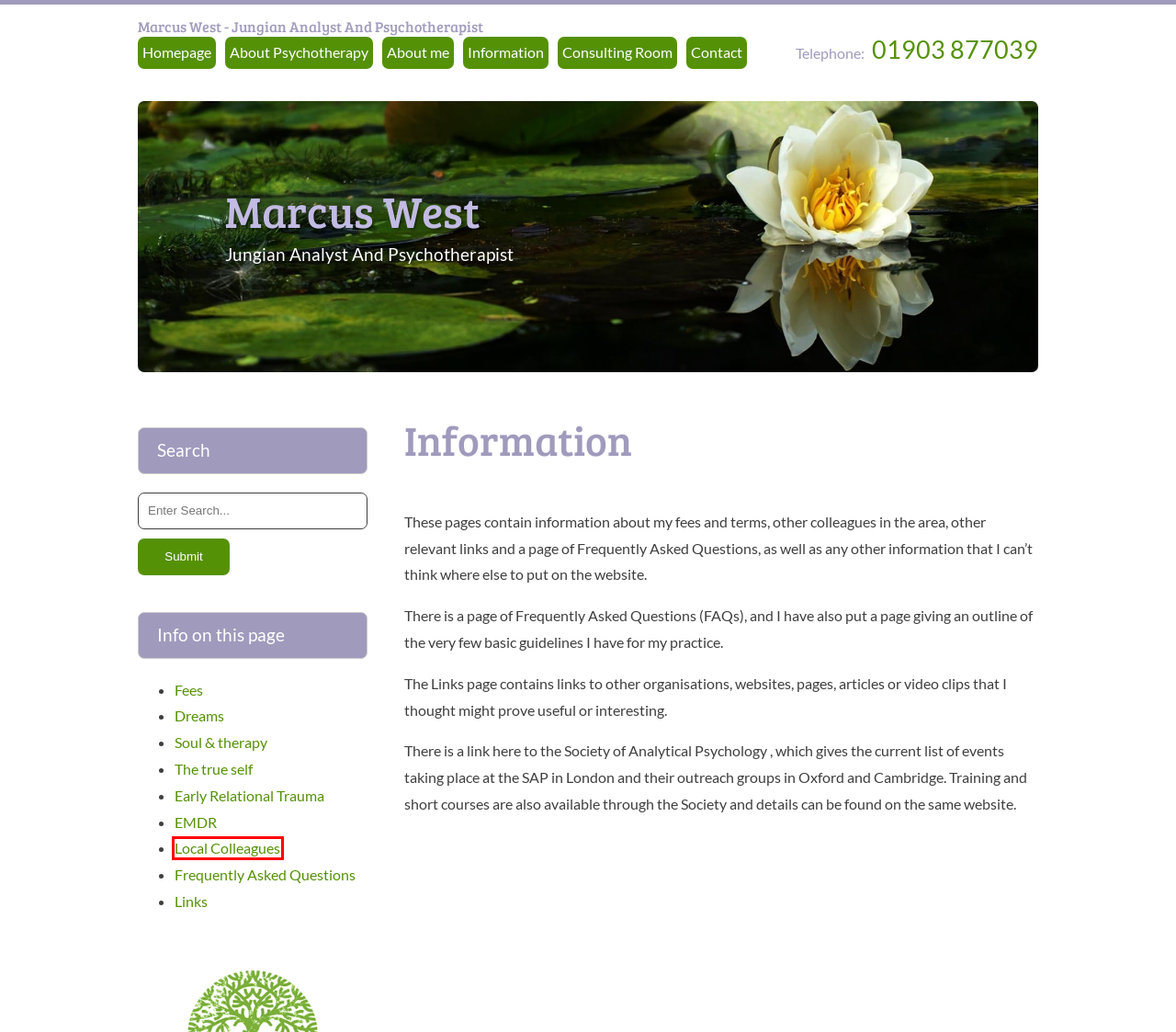After examining the screenshot of a webpage with a red bounding box, choose the most accurate webpage description that corresponds to the new page after clicking the element inside the red box. Here are the candidates:
A. Findon Consulting room - marcuswest.co.uk
B. Frequently Asked Questions - marcuswest.co.uk
C. About me - marcuswest.co.uk
D. Links - marcuswest.co.uk
E. EMDR Therapy - marcuswest.co.uk
F. About Psychotherapy - marcuswest.co.uk
G. Early Relational Trauma - marcuswest.co.uk
H. Local Colleagues - marcuswest.co.uk

H